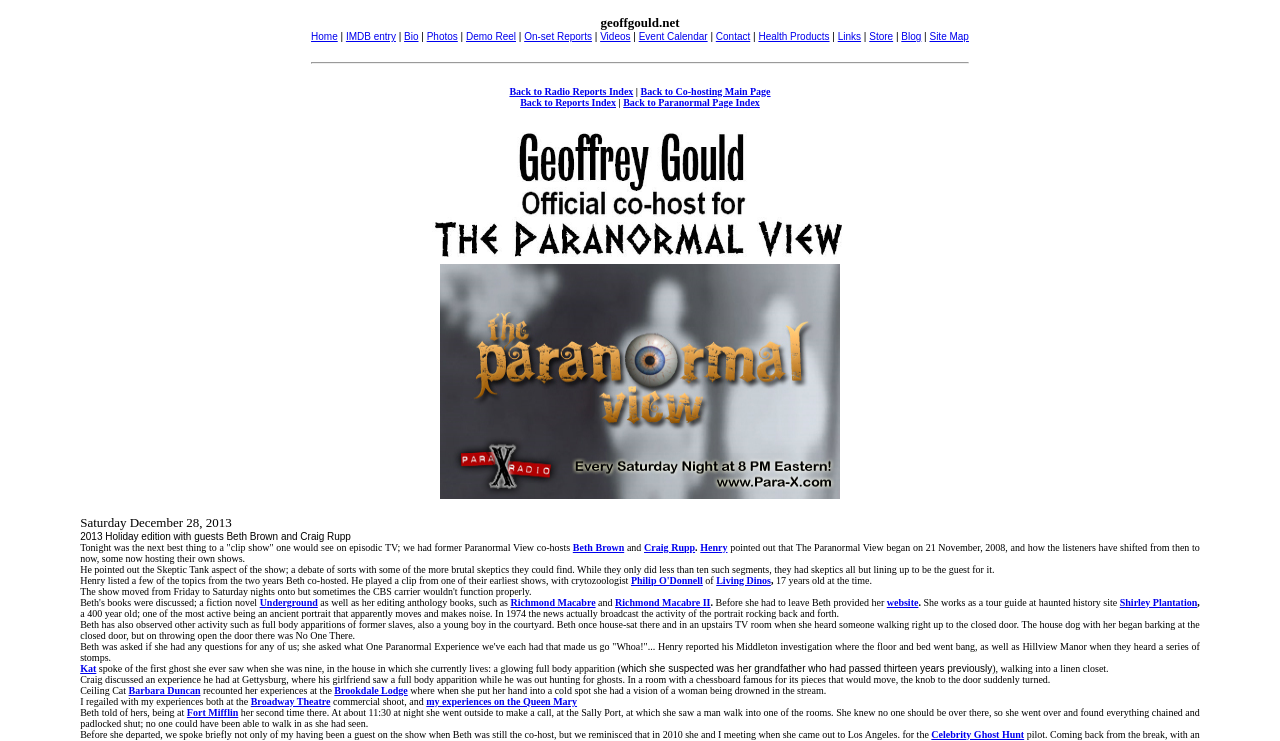Please determine the bounding box coordinates for the UI element described here. Use the format (top-left x, top-left y, bottom-right x, bottom-right y) with values bounded between 0 and 1: (928) 460-7001

None